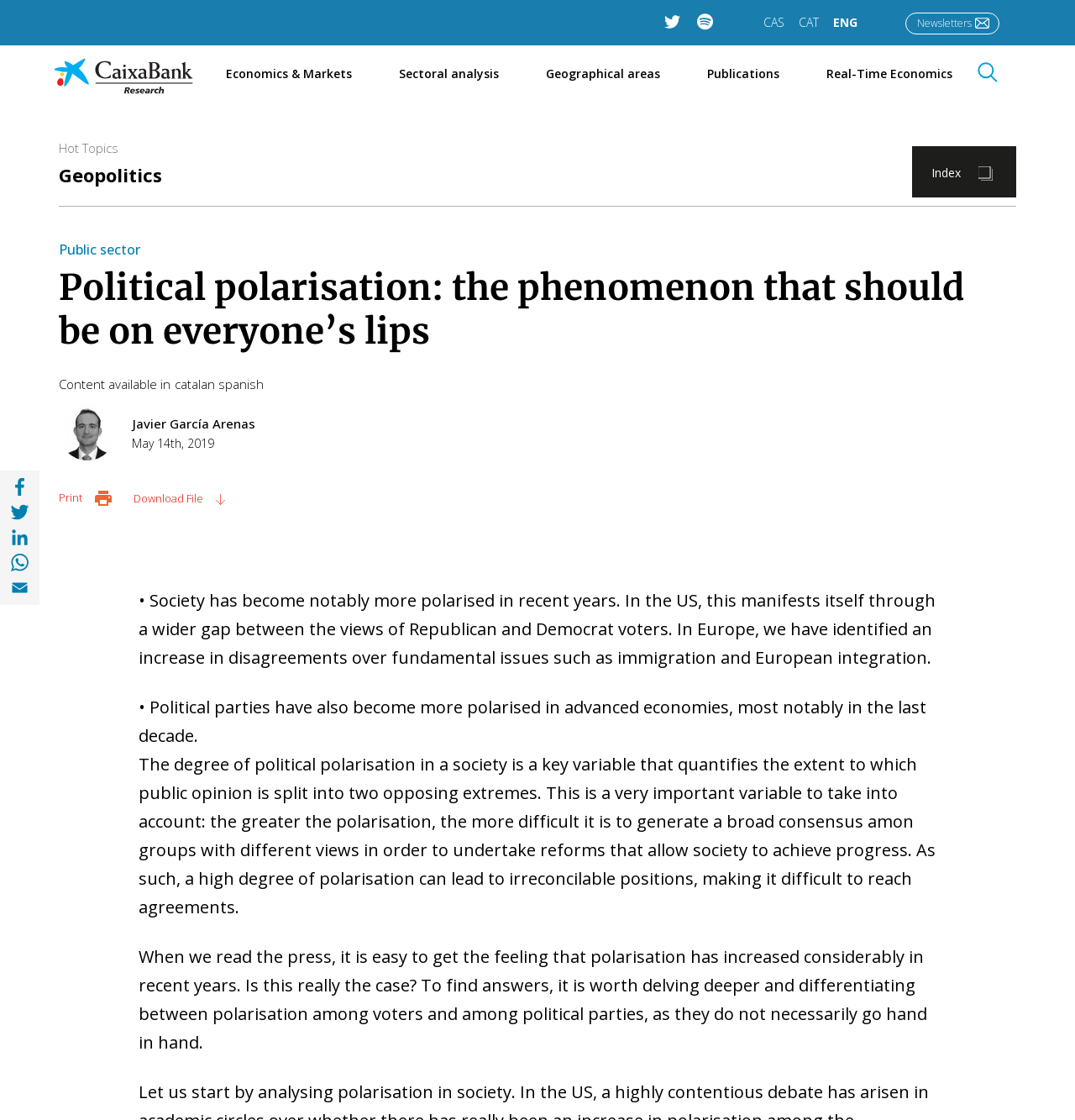Determine the coordinates of the bounding box for the clickable area needed to execute this instruction: "Click on the 'Print' link".

[0.055, 0.437, 0.105, 0.451]